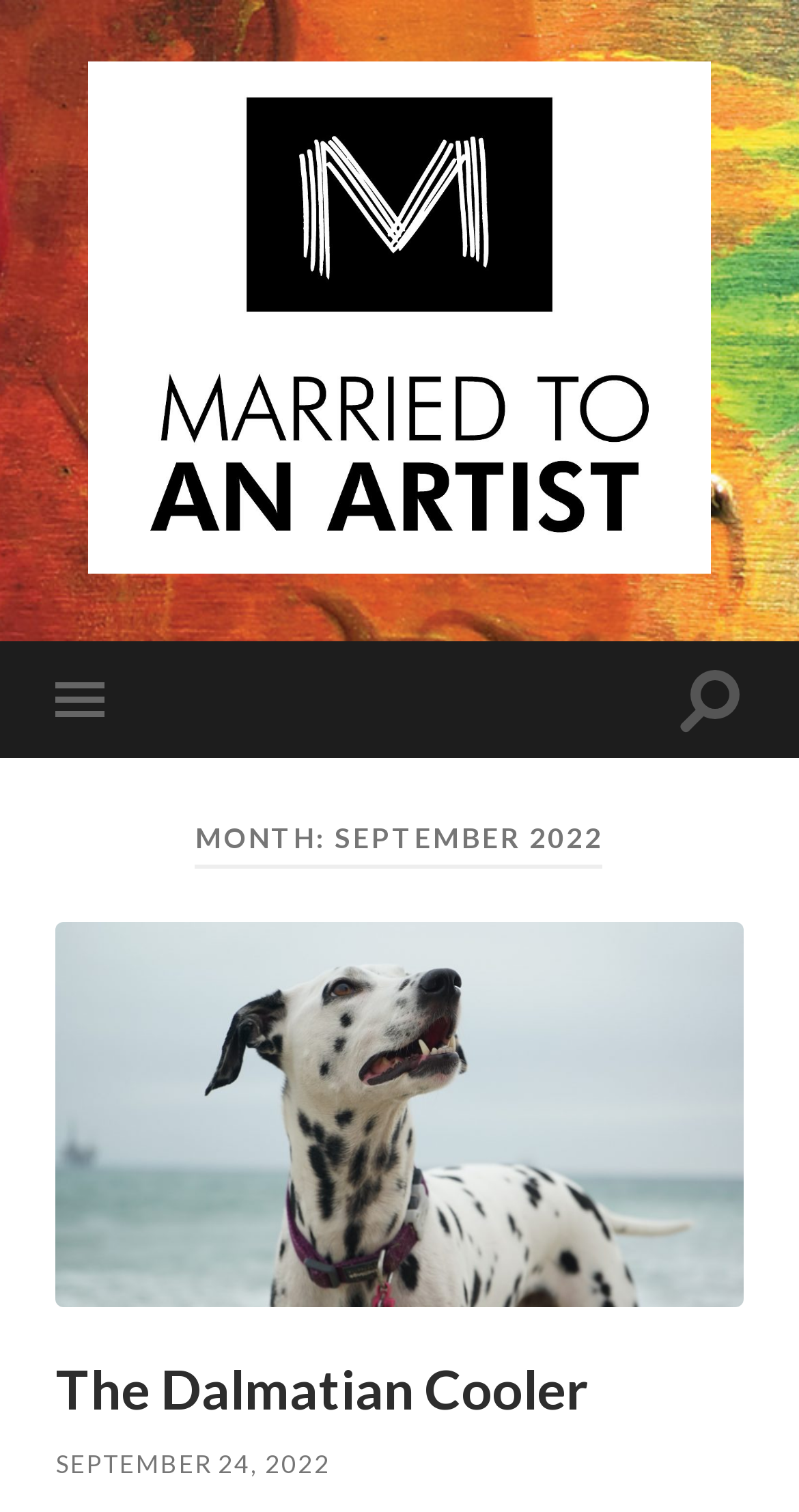Detail the features and information presented on the webpage.

The webpage appears to be a blog post titled "September 2022 - Married To An Artist". At the top left of the page, there is a link to the blog's main page, accompanied by a small image. Below this, there are two buttons: "Toggle mobile menu" on the left and "Toggle search field" on the right.

The main content of the page is divided into sections. The first section has a heading that reads "MONTH: SEPTEMBER 2022". Below this, there is a figure with a link, which takes up most of the width of the page.

The next section has a heading titled "The Dalmatian Cooler", which is followed by a link with the same title. This section appears to be the main article of the page, and its content is summarized as a person's thoughts about a cooler in their kitchen, wondering if it was blue the day before.

At the bottom of the page, there is a link to a specific date, "SEPTEMBER 24, 2022". Overall, the page has a simple layout with a focus on the blog post's content.